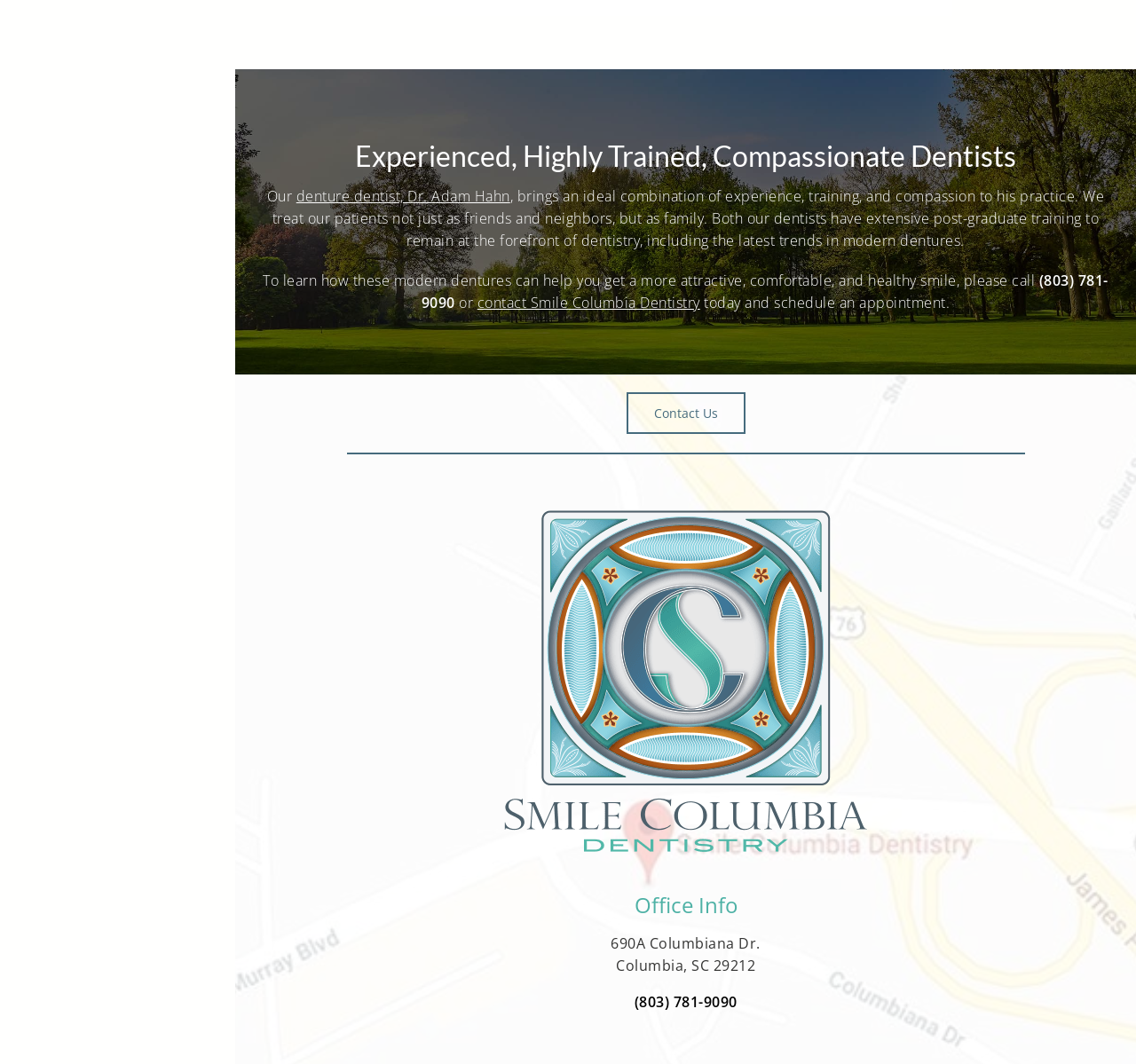What is the profession of Dr. Adam Hahn?
Look at the image and respond to the question as thoroughly as possible.

The answer can be inferred from the text 'denture dentist, Dr. Adam Hahn' which suggests that Dr. Adam Hahn is a dentist who specializes in dentures.